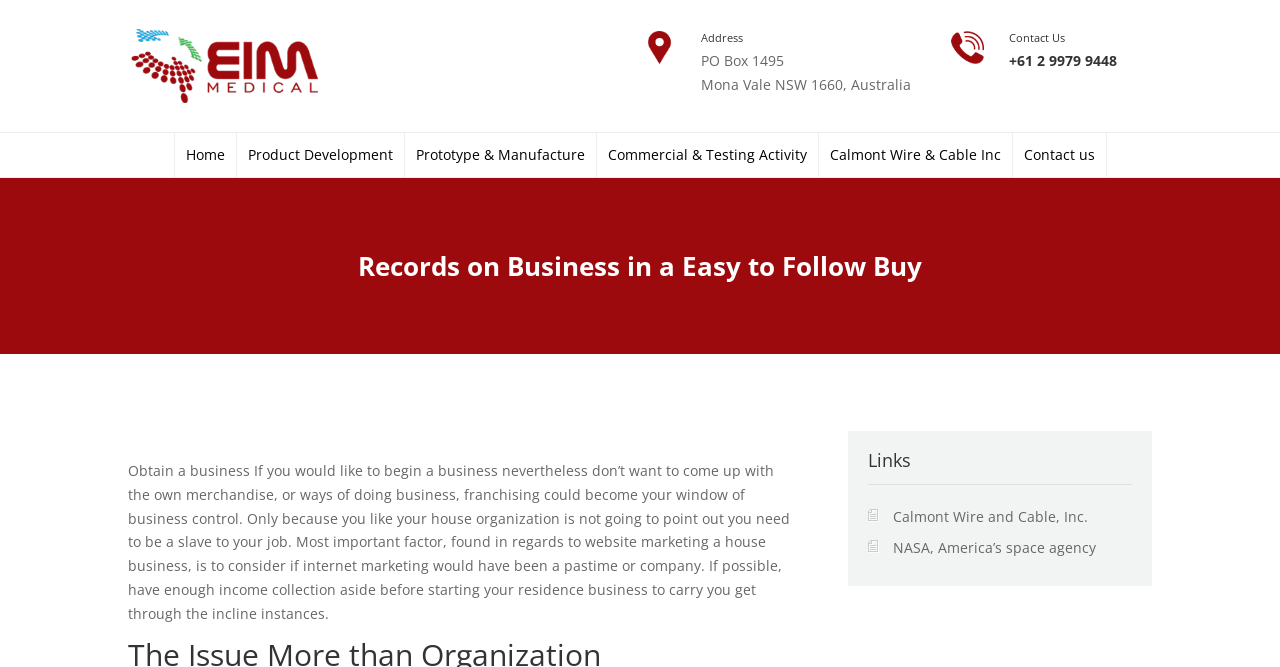Find the bounding box coordinates of the area to click in order to follow the instruction: "Contact the business using the phone number".

[0.788, 0.077, 0.873, 0.106]